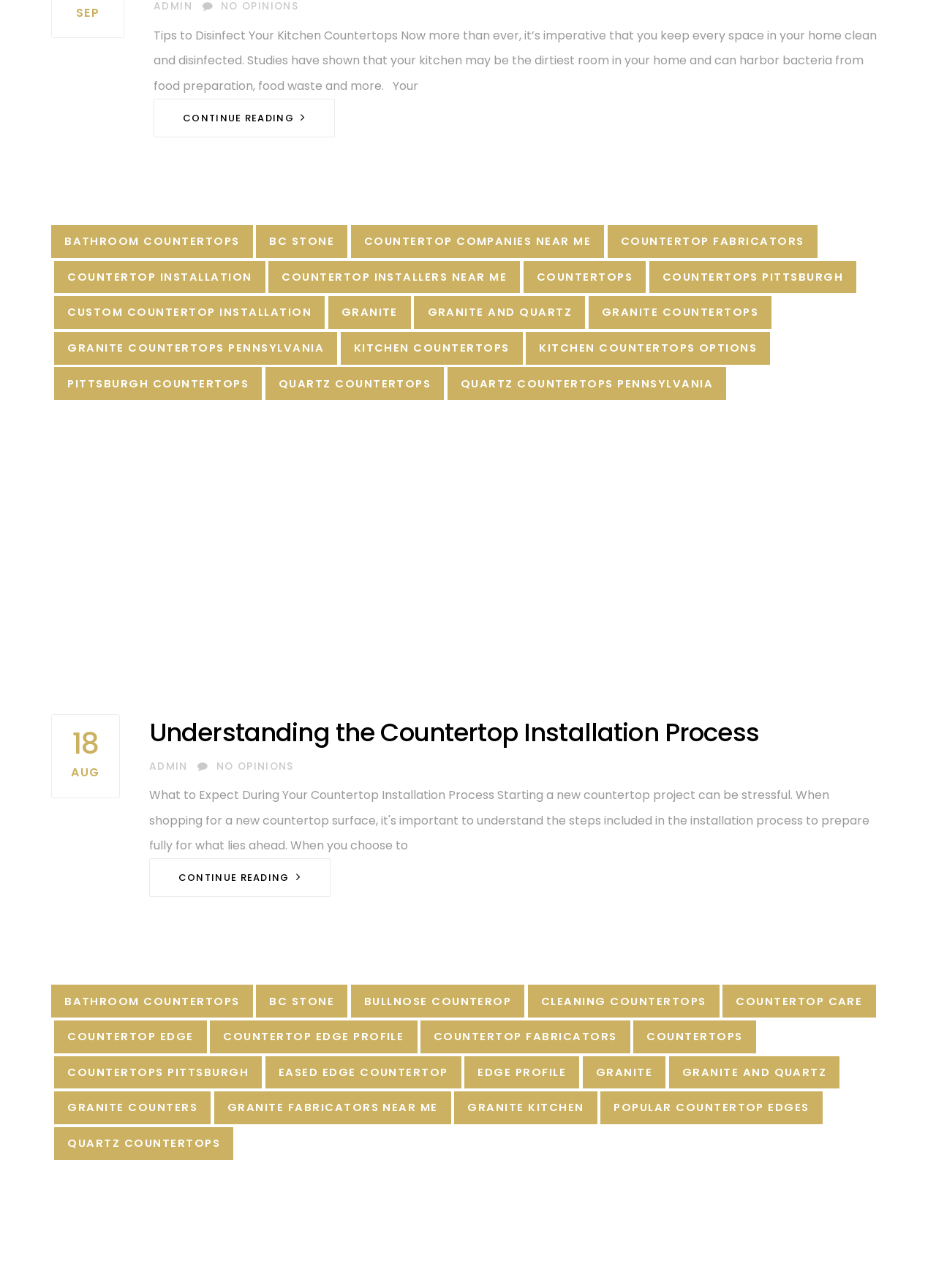Please provide a comprehensive answer to the question based on the screenshot: What is the purpose of the 'Tags' section?

The 'Tags' section appears to be a list of related topics or keywords related to the article, providing users with a way to explore similar content.